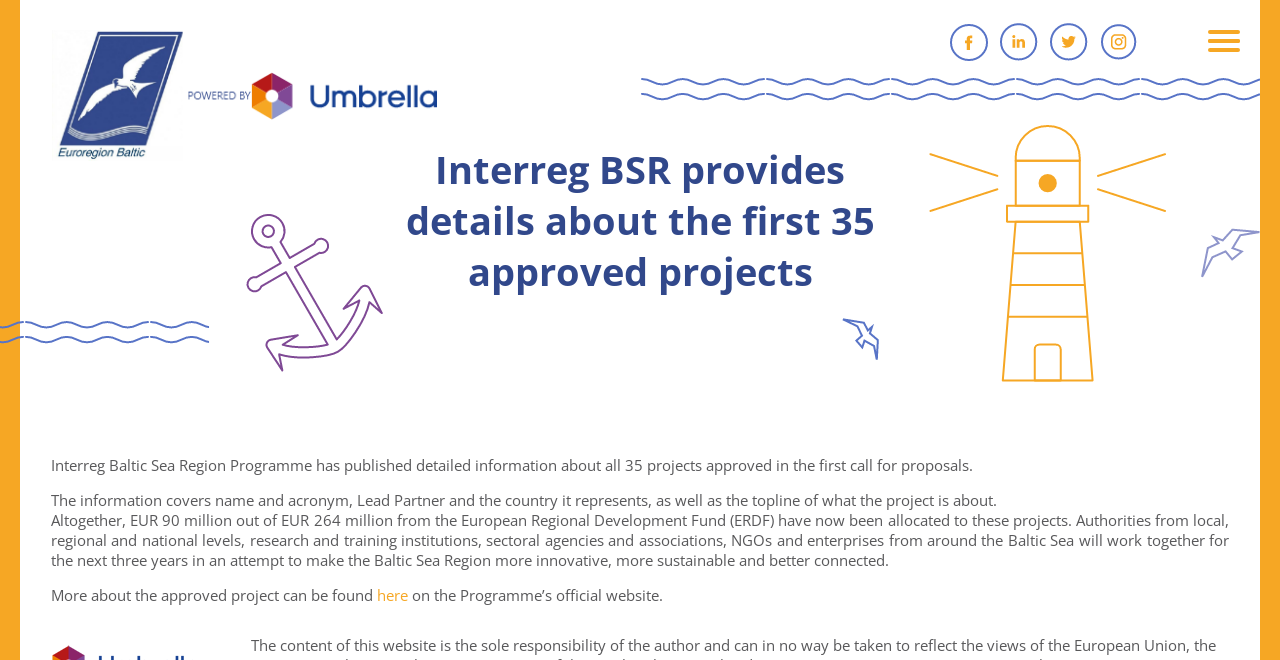Respond to the following query with just one word or a short phrase: 
How many projects are approved in the first call?

35